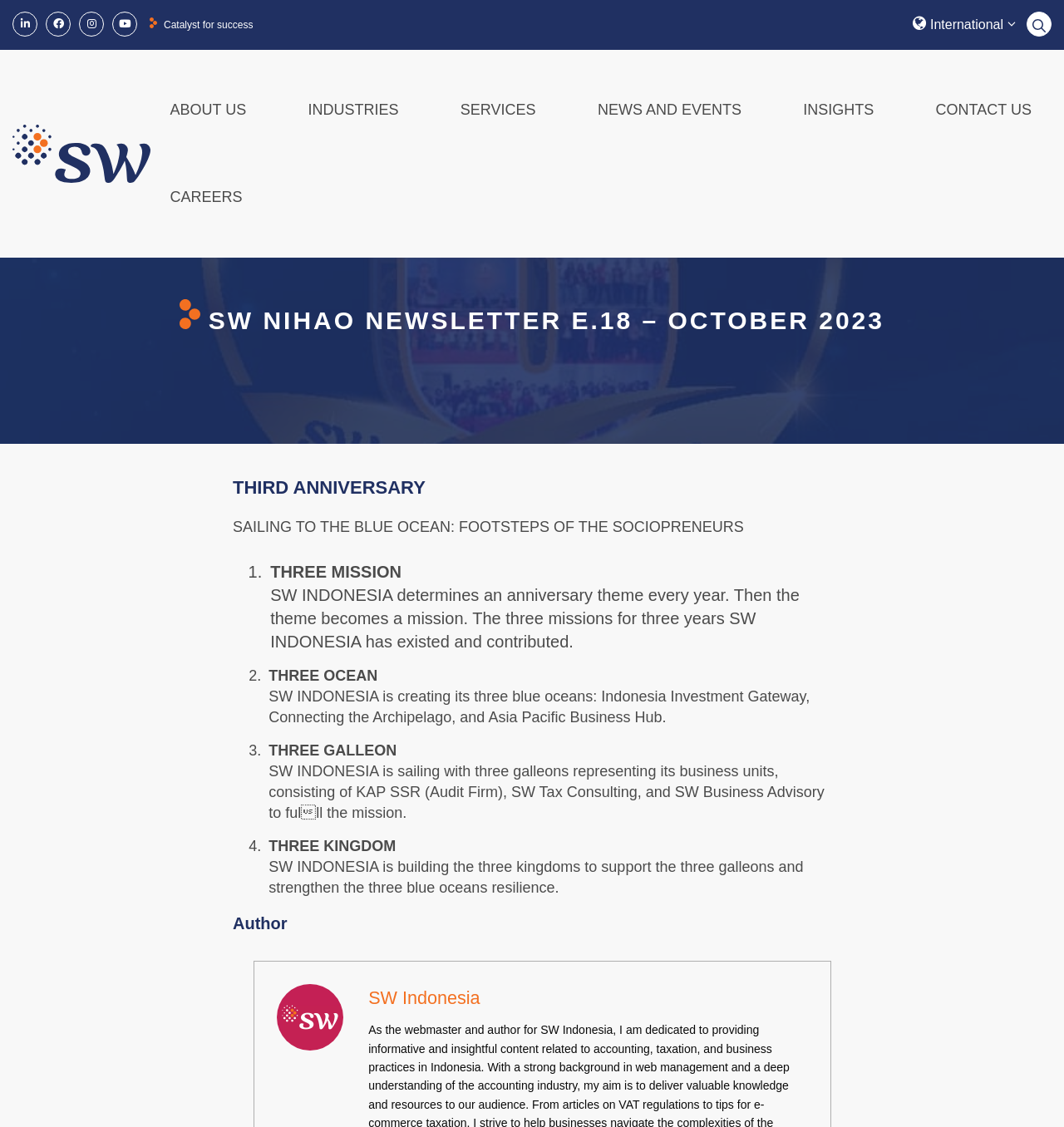What is the theme of the third anniversary of SW Indonesia?
Based on the image, provide a one-word or brief-phrase response.

SAILING TO THE BLUE OCEAN: FOOTSTEPS OF THE SOCIOPRENEURS